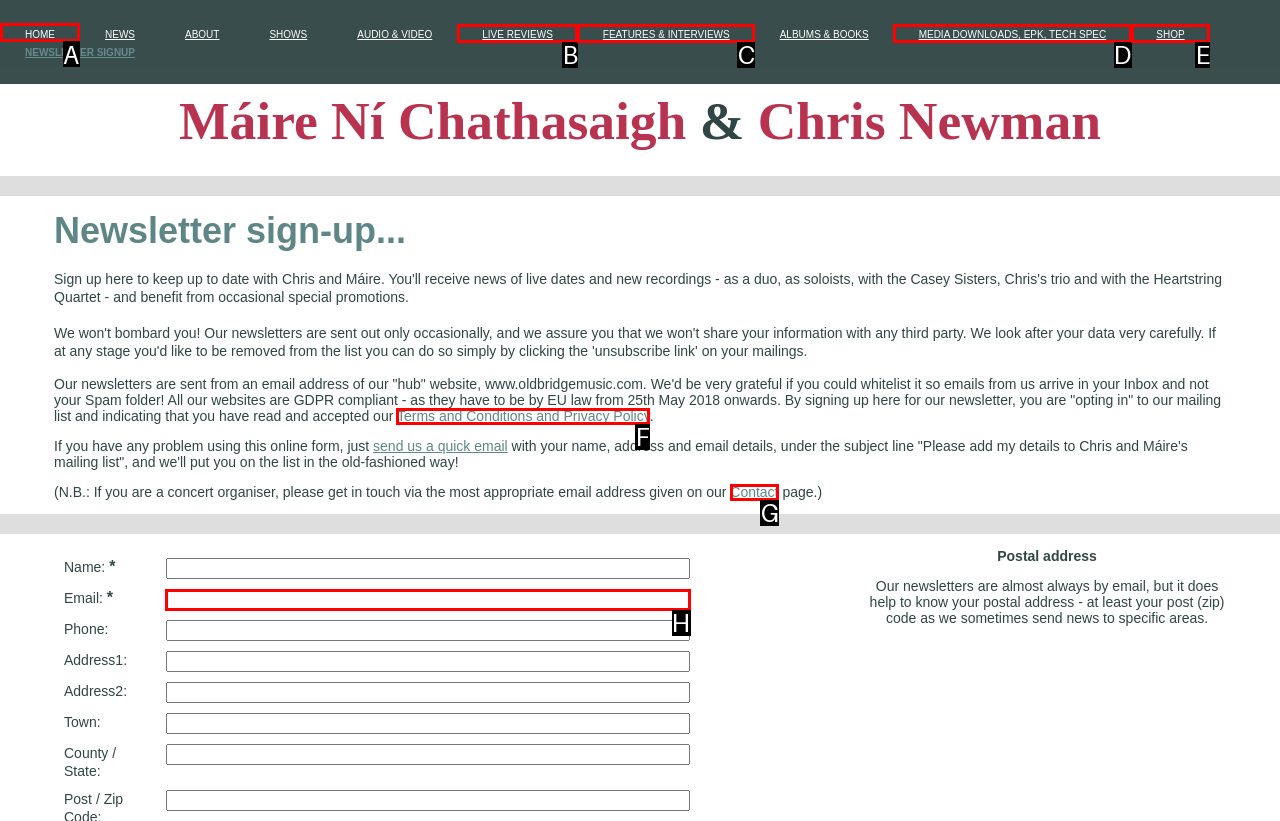Determine the correct UI element to click for this instruction: Download POIbase. Respond with the letter of the chosen element.

None